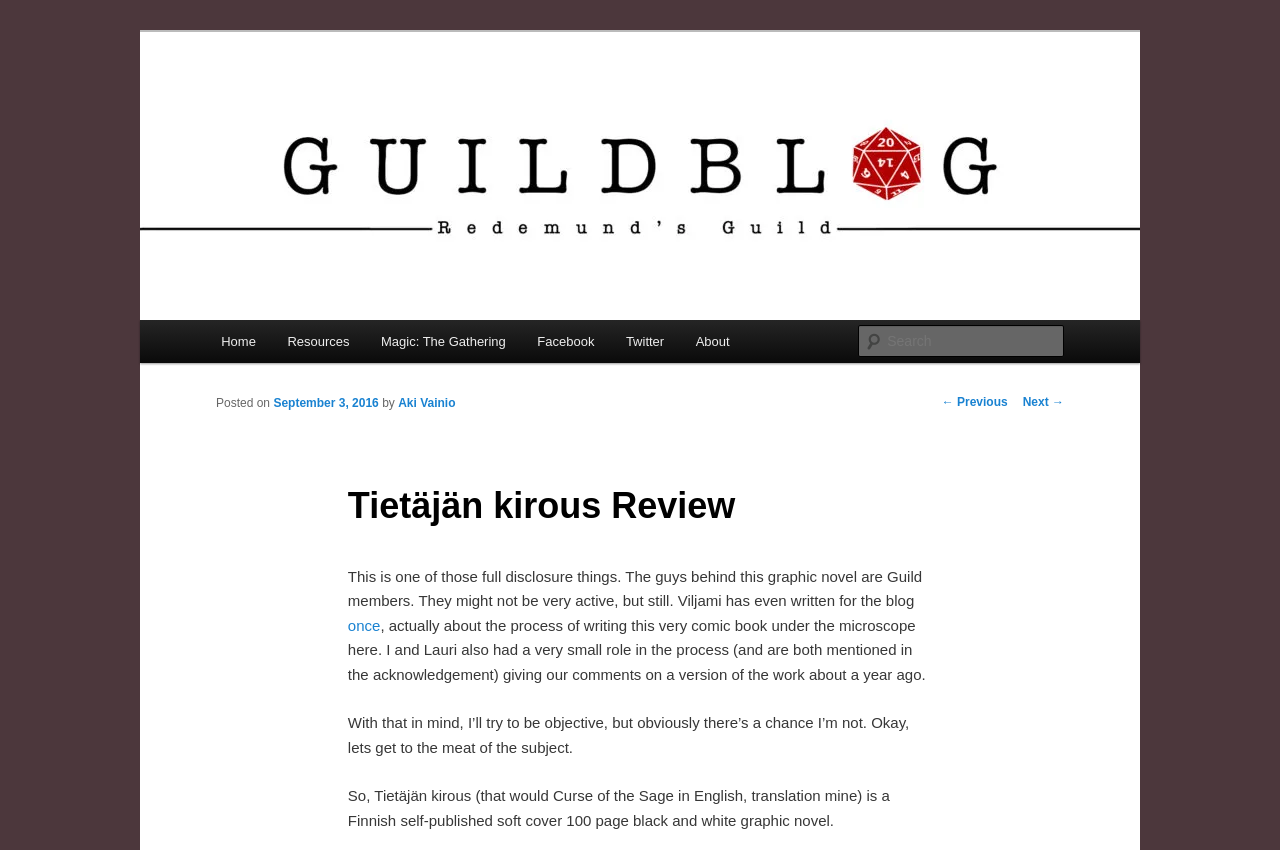Describe the webpage in detail, including text, images, and layout.

The webpage is a blog post review of a graphic novel titled "Tietäjän kirous" on the Guild Blog website. At the top, there is a link to skip to the primary content and a heading that reads "Guild Blog". Below this, there is another heading that says "The Blog of Redemund's Guild". To the right of this, there is a link to the Guild Blog with an accompanying image.

On the top right, there is a search bar with a label "Search" and a text box to input search queries. Below this, there is a main menu with links to "Home", "Resources", "Magic: The Gathering", "Facebook", "Twitter", and "About".

The main content of the blog post is a review of the graphic novel. The title of the review, "Tietäjän kirous Review", is displayed prominently. Below this, there is information about the post, including the date it was posted, "September 3, 2016", and the author, "Aki Vainio".

The review itself starts with a disclaimer about the authors' connection to the graphic novel's creators, who are Guild members. The reviewer then proceeds to discuss the graphic novel, mentioning their own involvement in the process and their attempt to remain objective. The review continues, describing the graphic novel as a Finnish self-published 100-page black and white softcover book.

There are several links and images scattered throughout the page, including links to previous and next posts, and an image associated with the Guild Blog link.